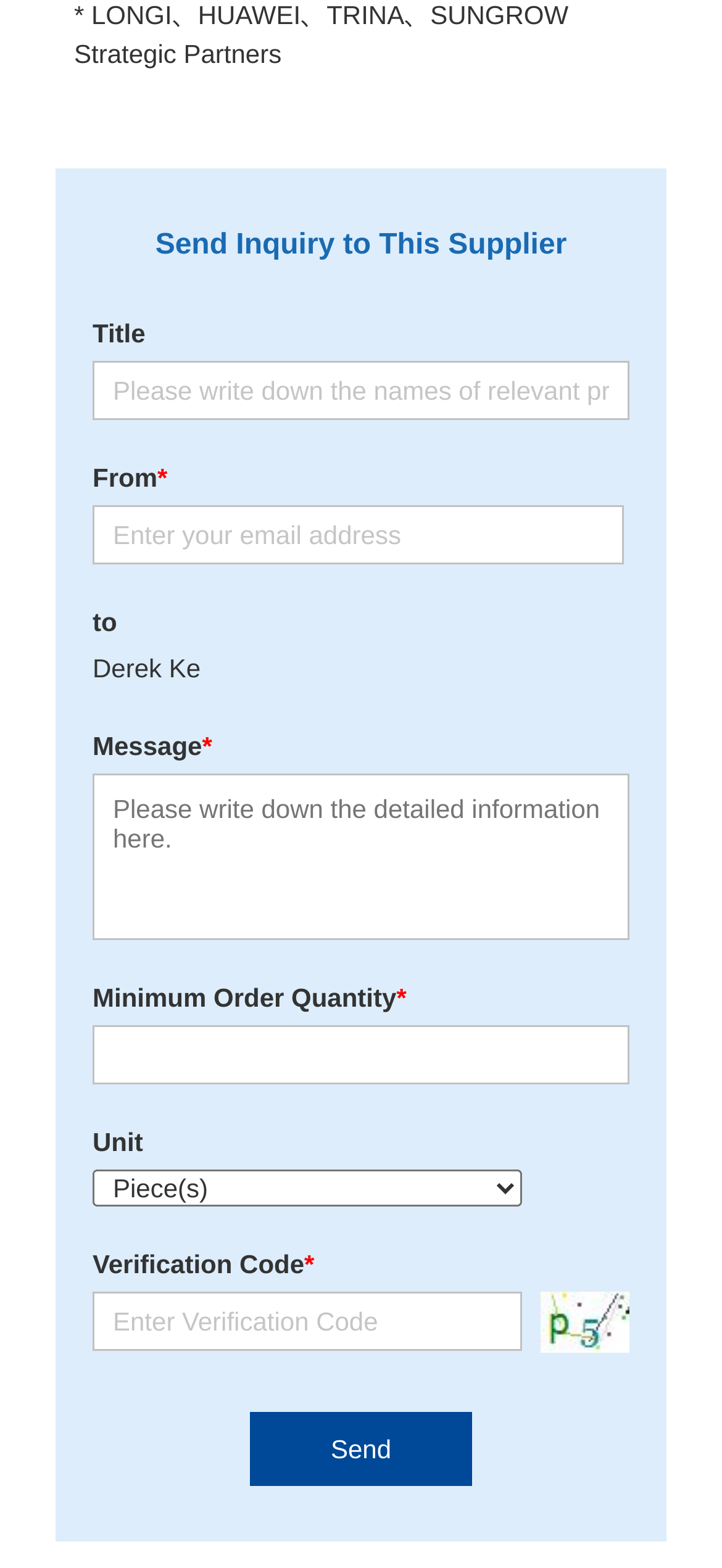Please provide a brief answer to the question using only one word or phrase: 
What happens when the 'Send' button is clicked?

Sends inquiry to supplier